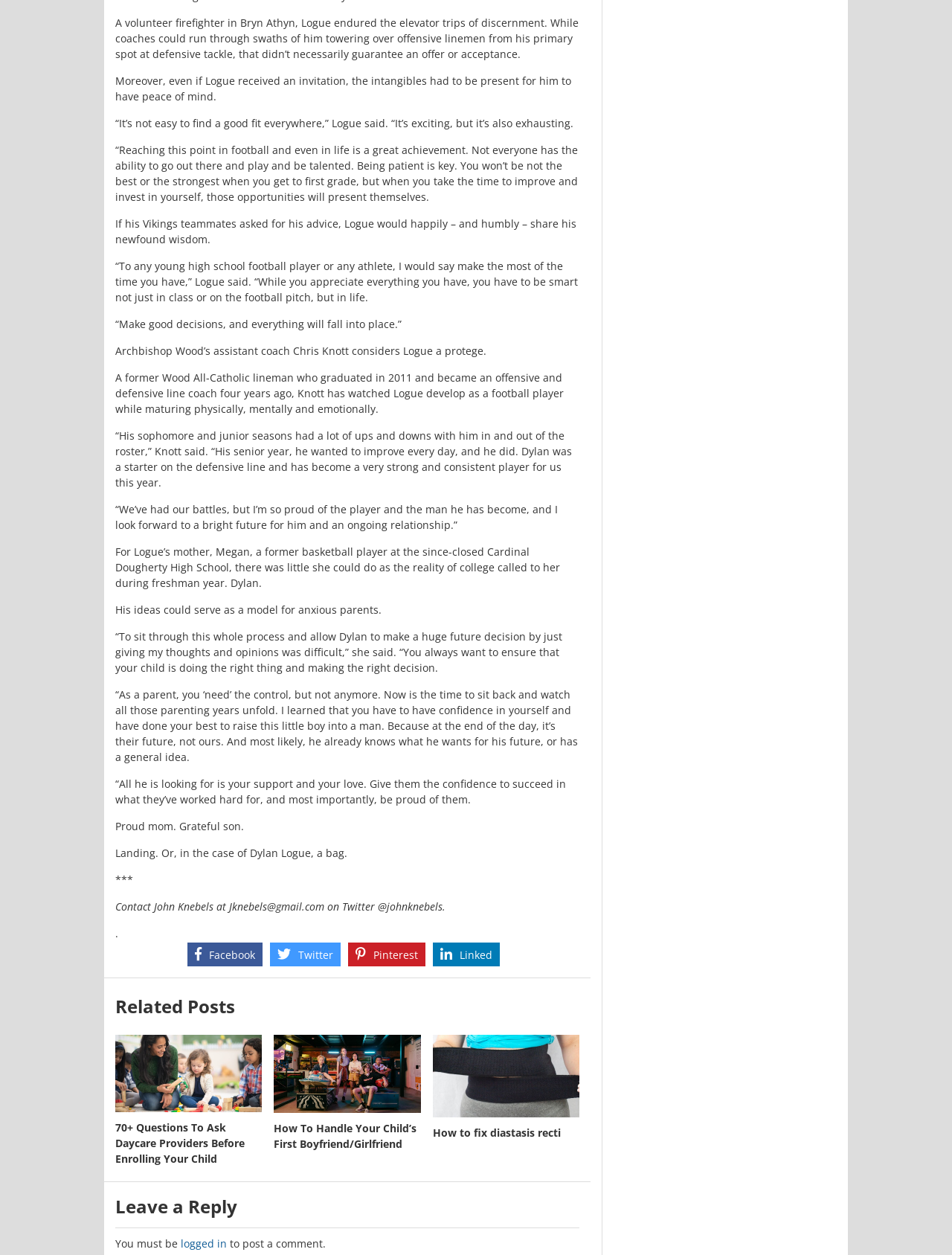Reply to the question with a single word or phrase:
What are the social media platforms listed at the bottom of the webpage?

Facebook, Twitter, Pinterest, Linked